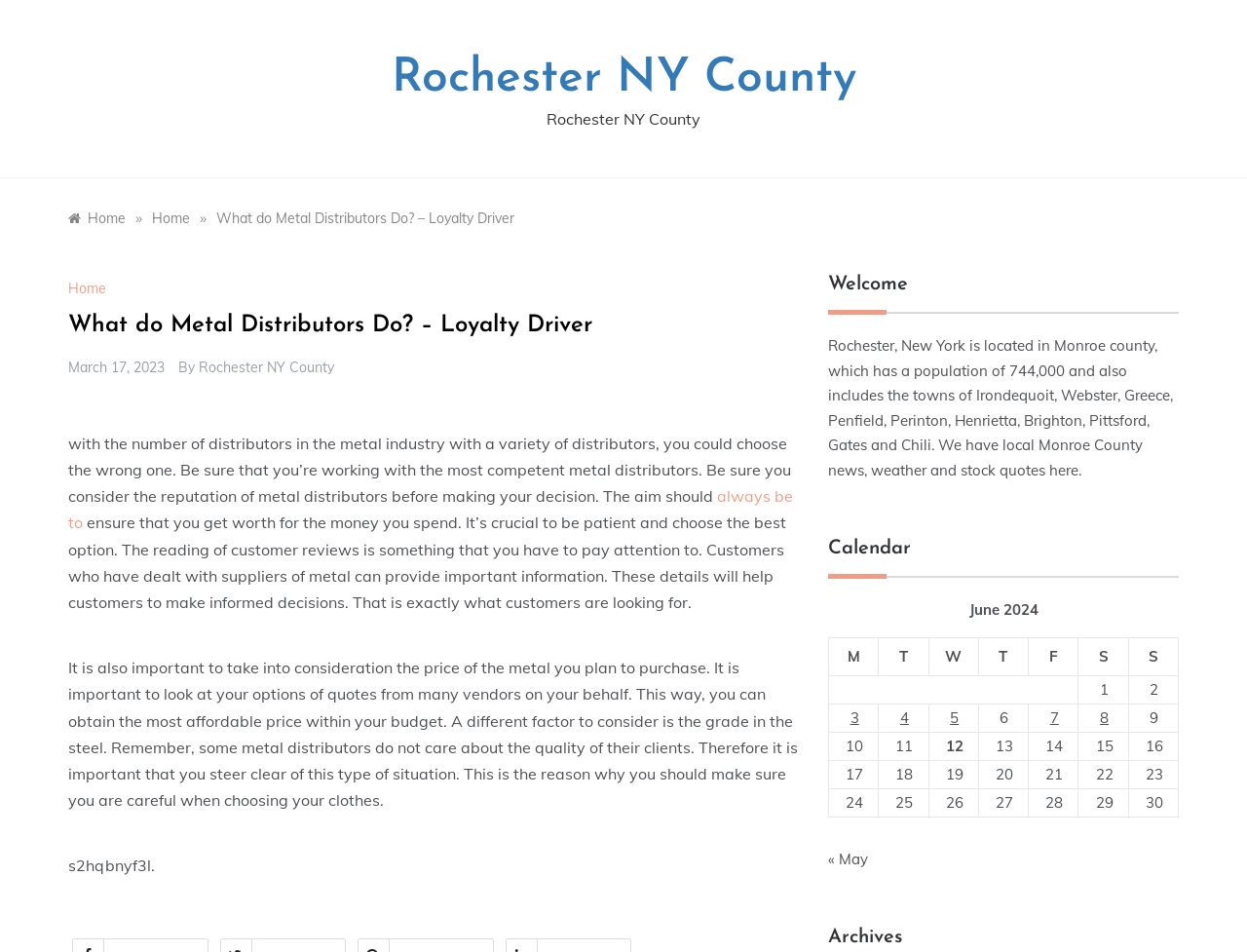Find the bounding box coordinates of the element to click in order to complete the given instruction: "Click on the 'Rochester NY County' link."

[0.314, 0.058, 0.686, 0.107]